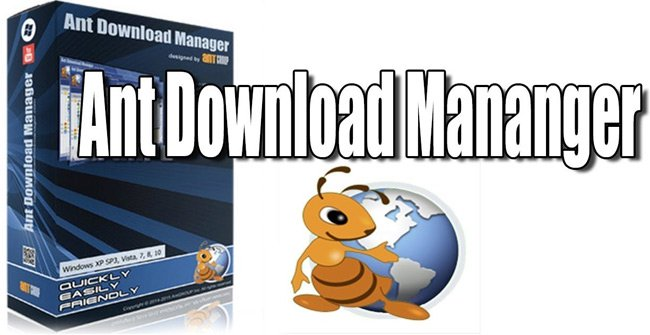Which Windows operating systems is the software compatible with?
Provide a fully detailed and comprehensive answer to the question.

The package design indicates that the software is compatible with various Windows operating systems, specifically mentioning XP, Vista, 7, and 10, making it a versatile solution for users with different Windows versions.